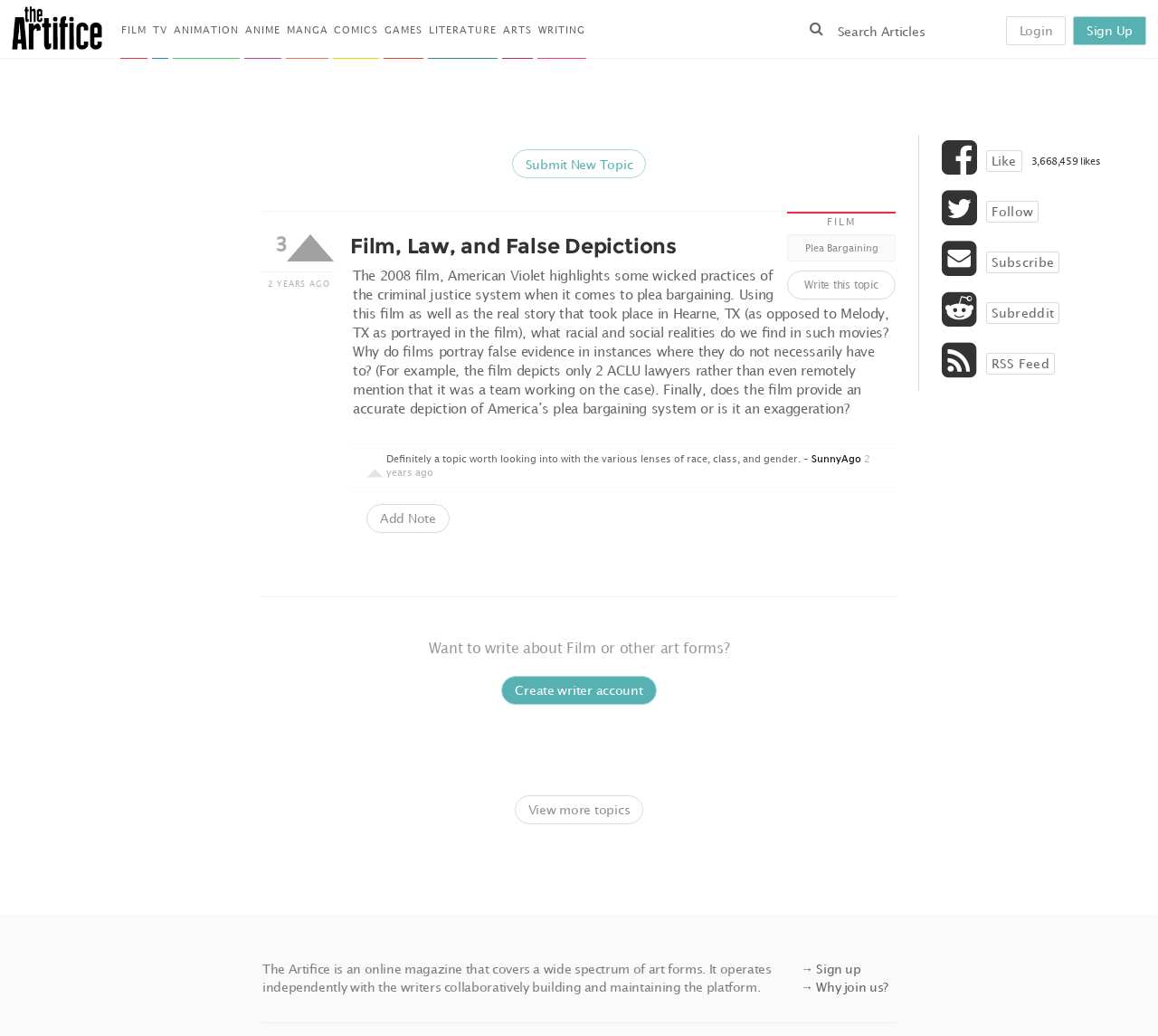Please determine the bounding box coordinates of the element's region to click in order to carry out the following instruction: "View more topics". The coordinates should be four float numbers between 0 and 1, i.e., [left, top, right, bottom].

[0.444, 0.768, 0.556, 0.796]